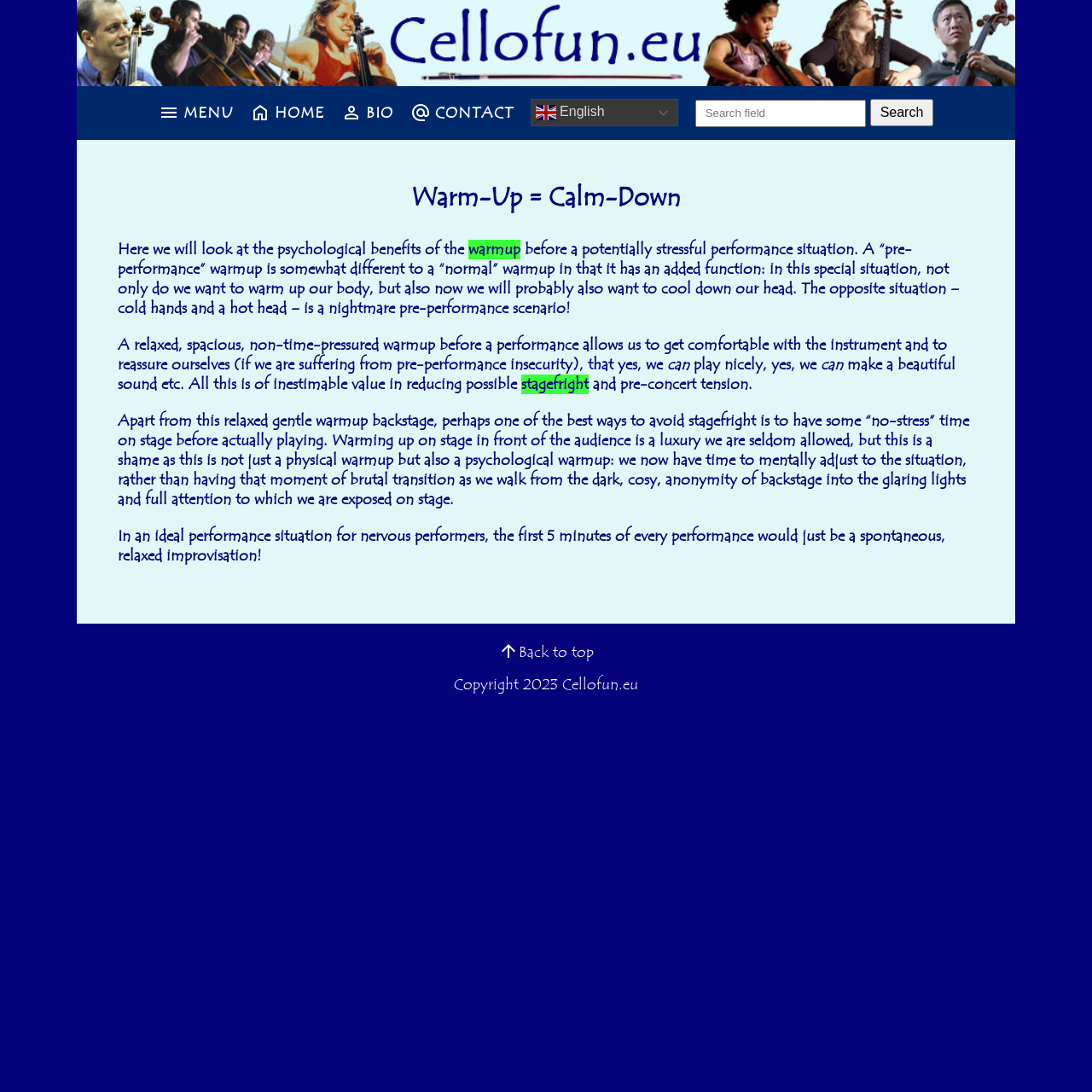Identify the bounding box coordinates of the section that should be clicked to achieve the task described: "Click the REPERTOIRE LIBRARY link".

[0.086, 0.143, 0.484, 0.161]